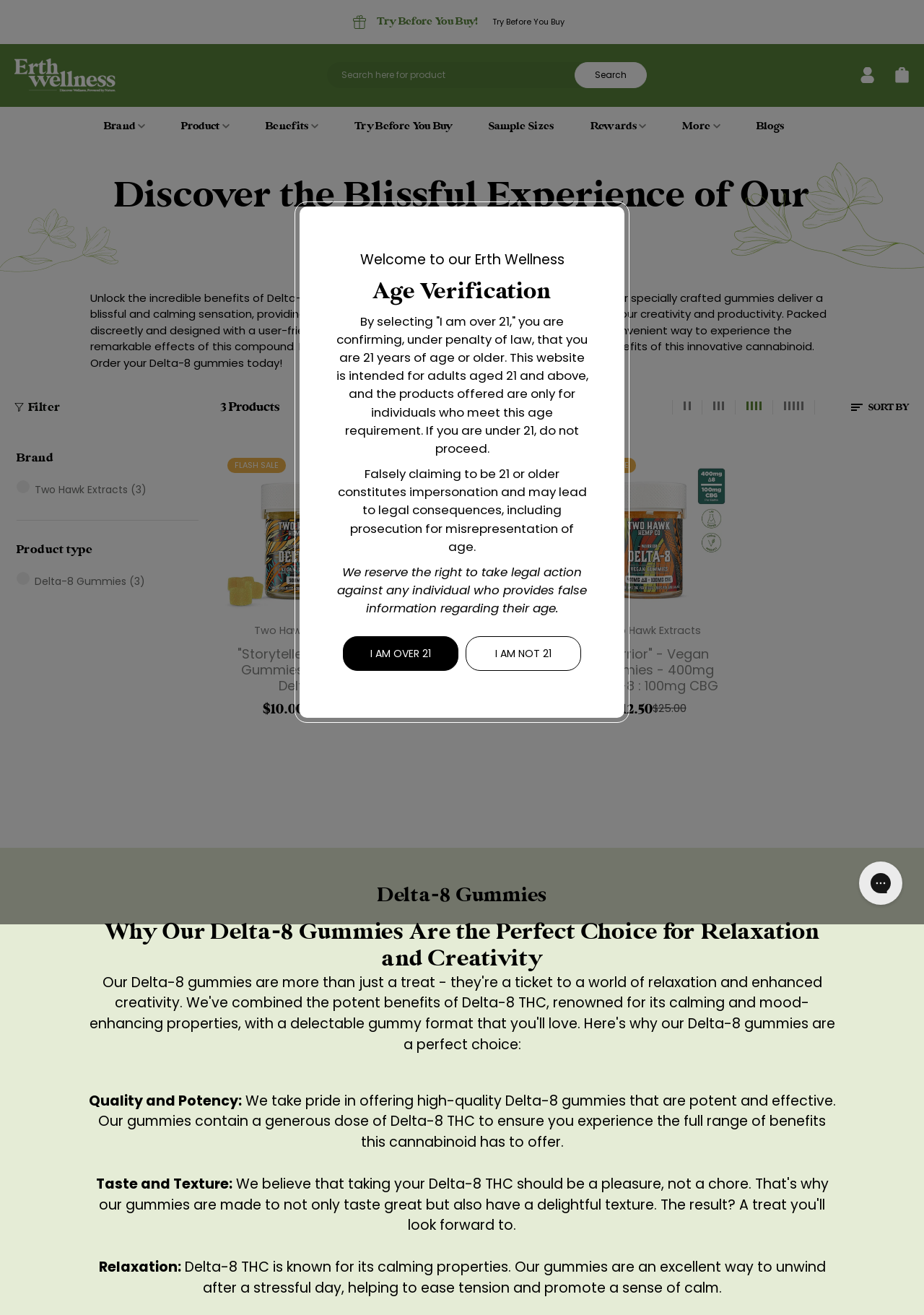Could you find the bounding box coordinates of the clickable area to complete this instruction: "Try before you buy"?

[0.384, 0.081, 0.521, 0.111]